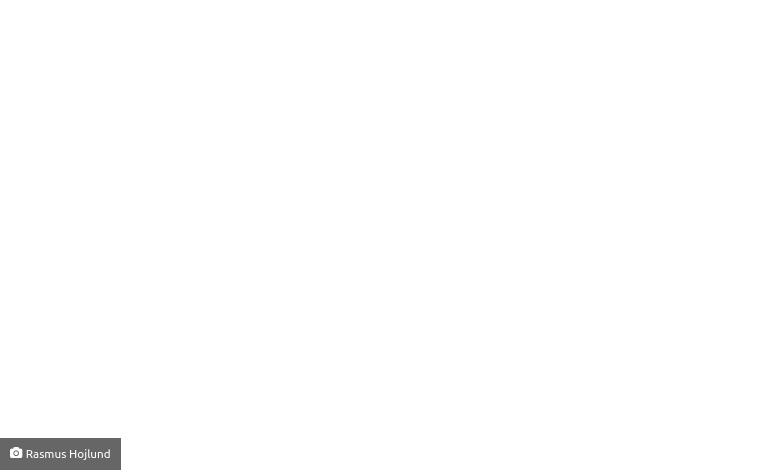Which team has agreed to recruit Rasmus Hojlund's replacement?
Please answer using one word or phrase, based on the screenshot.

Atalanta